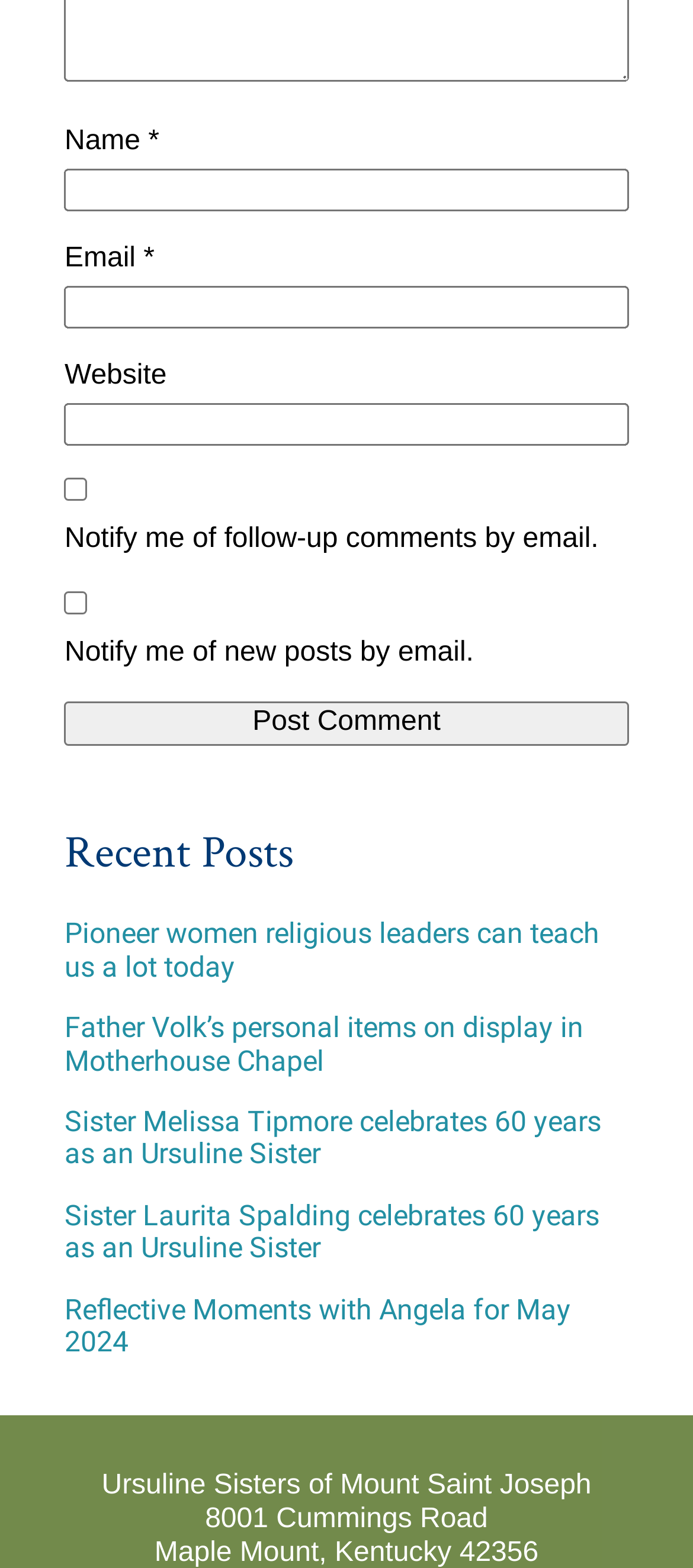Find the bounding box coordinates of the element's region that should be clicked in order to follow the given instruction: "Click the Post Comment button". The coordinates should consist of four float numbers between 0 and 1, i.e., [left, top, right, bottom].

[0.093, 0.448, 0.907, 0.475]